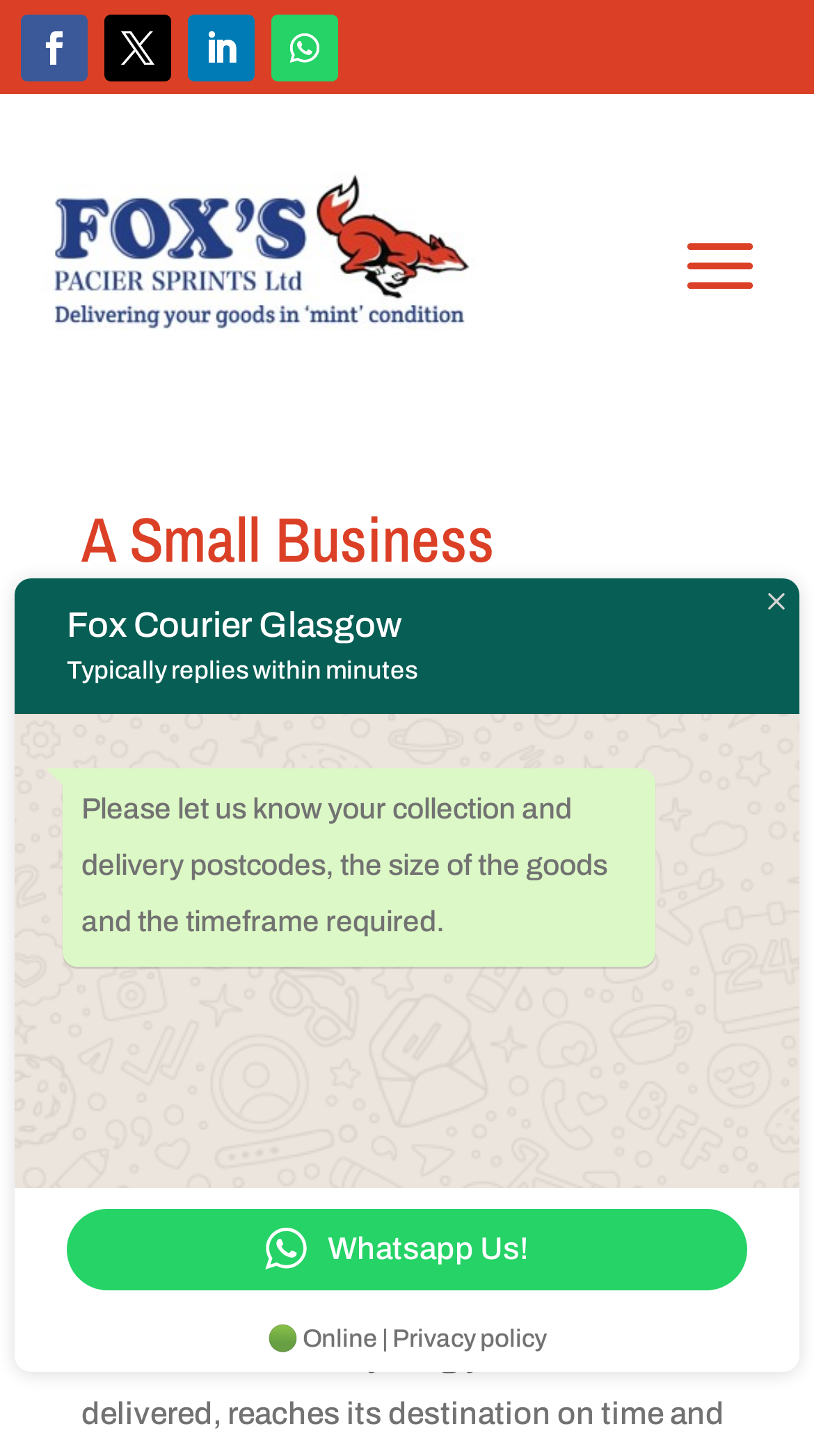Find the bounding box coordinates for the UI element that matches this description: "Follow".

[0.333, 0.01, 0.415, 0.056]